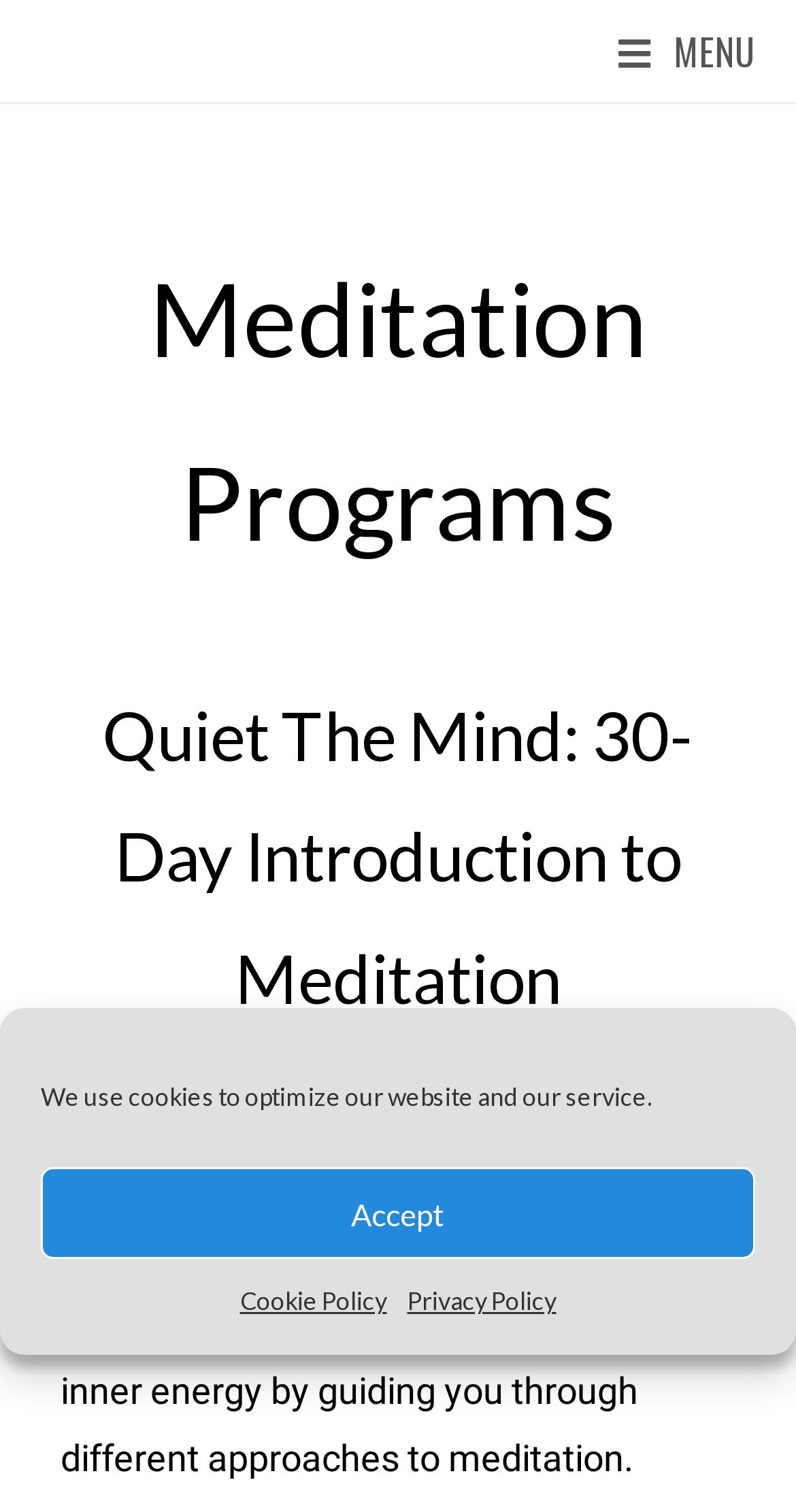What is the tone of the webpage?
Please provide a single word or phrase answer based on the image.

Calm